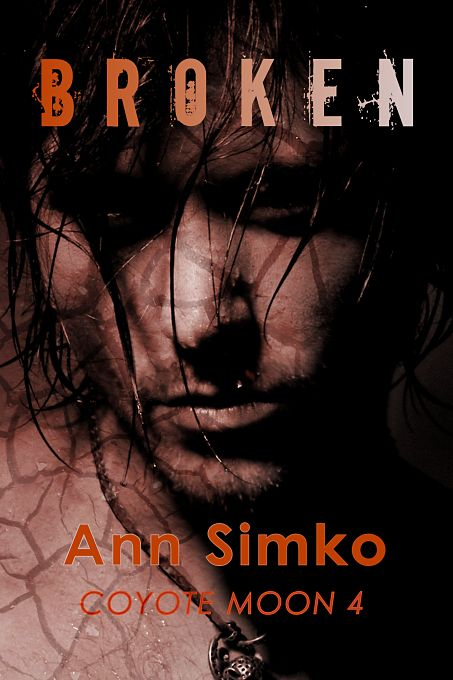What is the author's name?
Please provide an in-depth and detailed response to the question.

The author's name is featured in the same rich tone as the title, grounding the cover in a sense of anticipation, which is 'Ann Simko'.